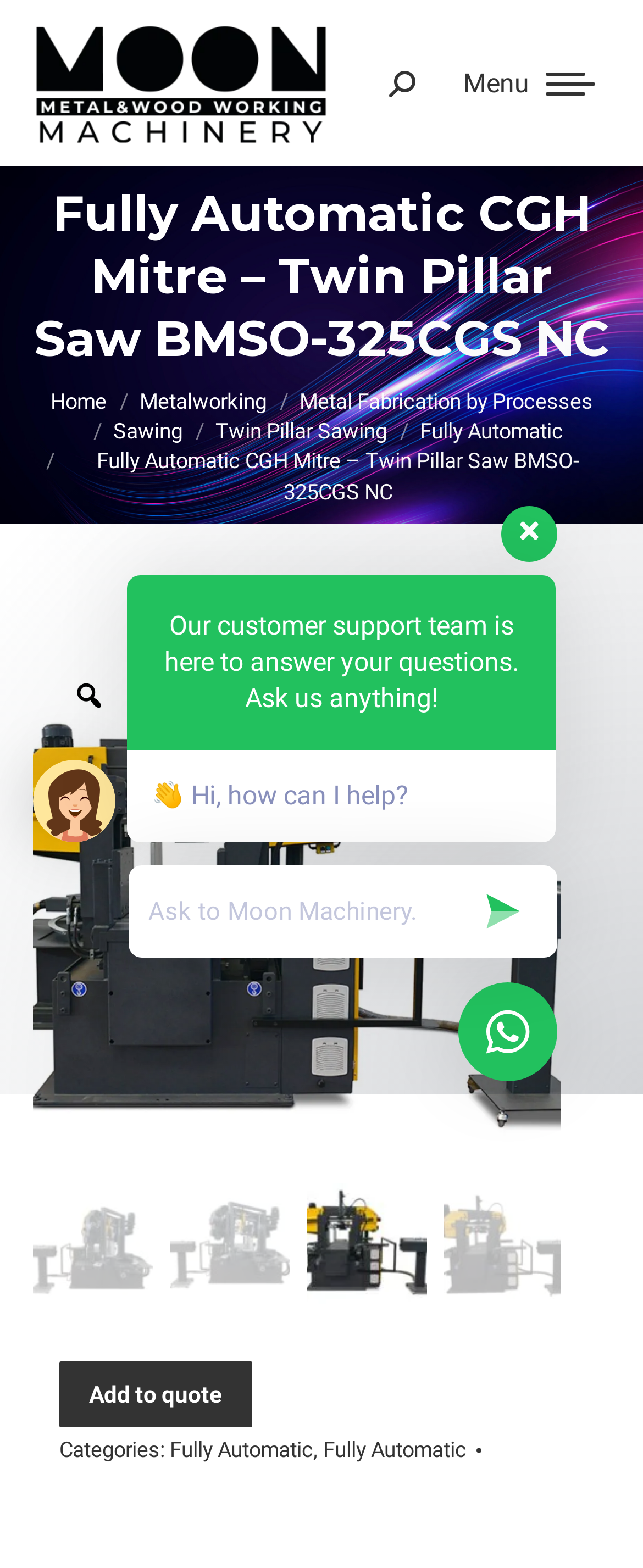Determine the bounding box coordinates for the UI element described. Format the coordinates as (top-left x, top-left y, bottom-right x, bottom-right y) and ensure all values are between 0 and 1. Element description: Add to quote

[0.092, 0.868, 0.392, 0.91]